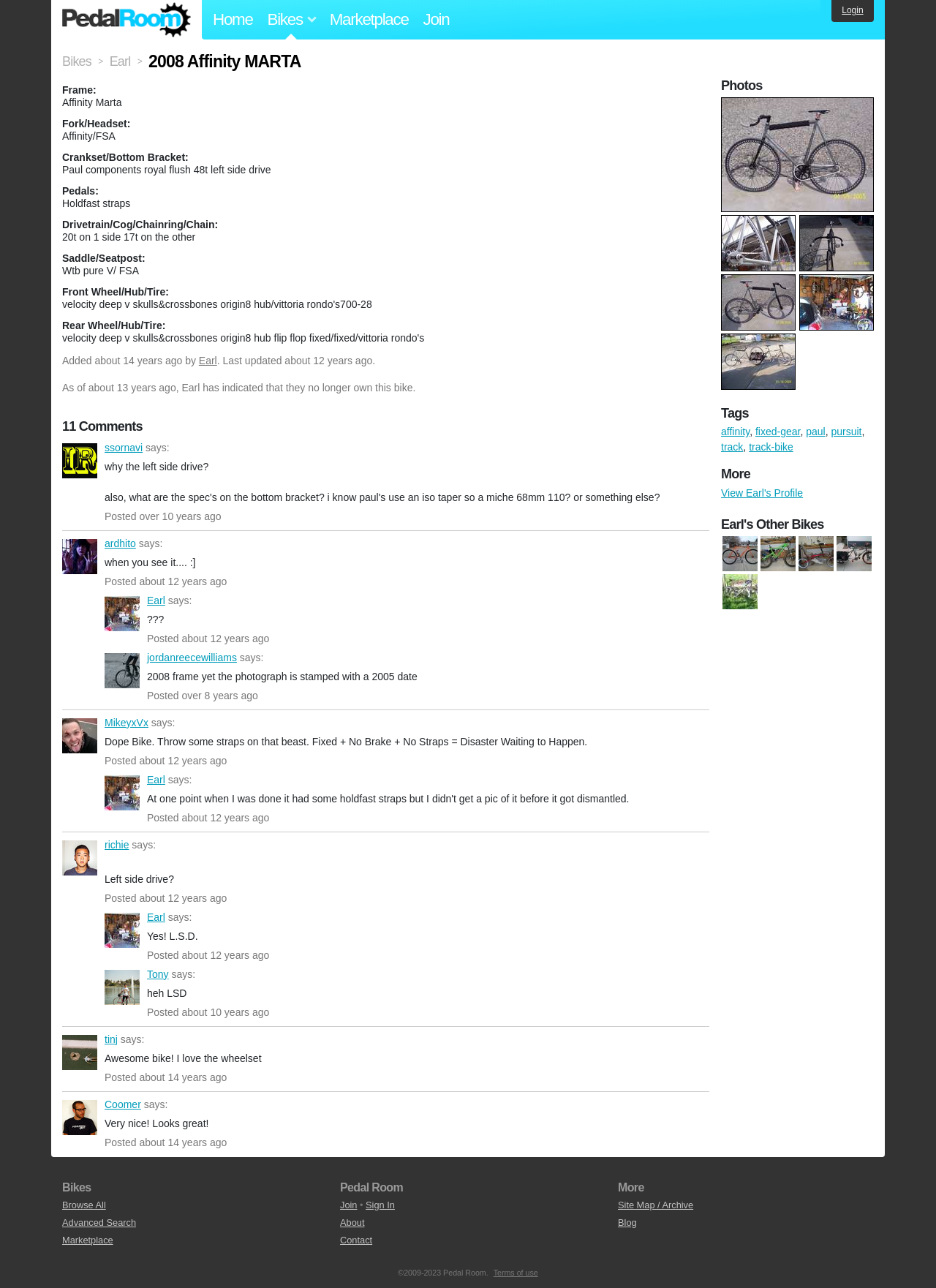Provide a brief response using a word or short phrase to this question:
What is the crankset?

Paul components royal flush 48t left side drive